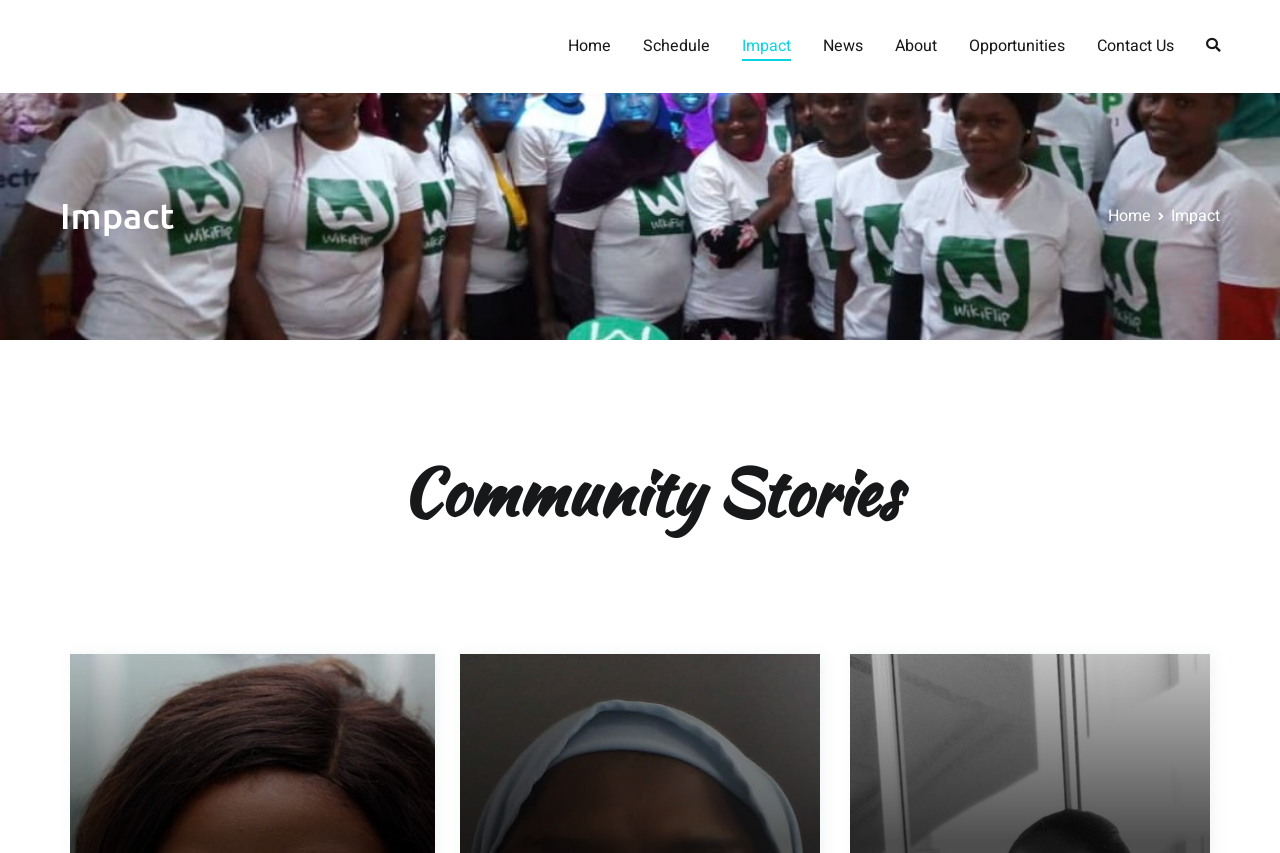How many columns are there in the top navigation?
Provide a concise answer using a single word or phrase based on the image.

1